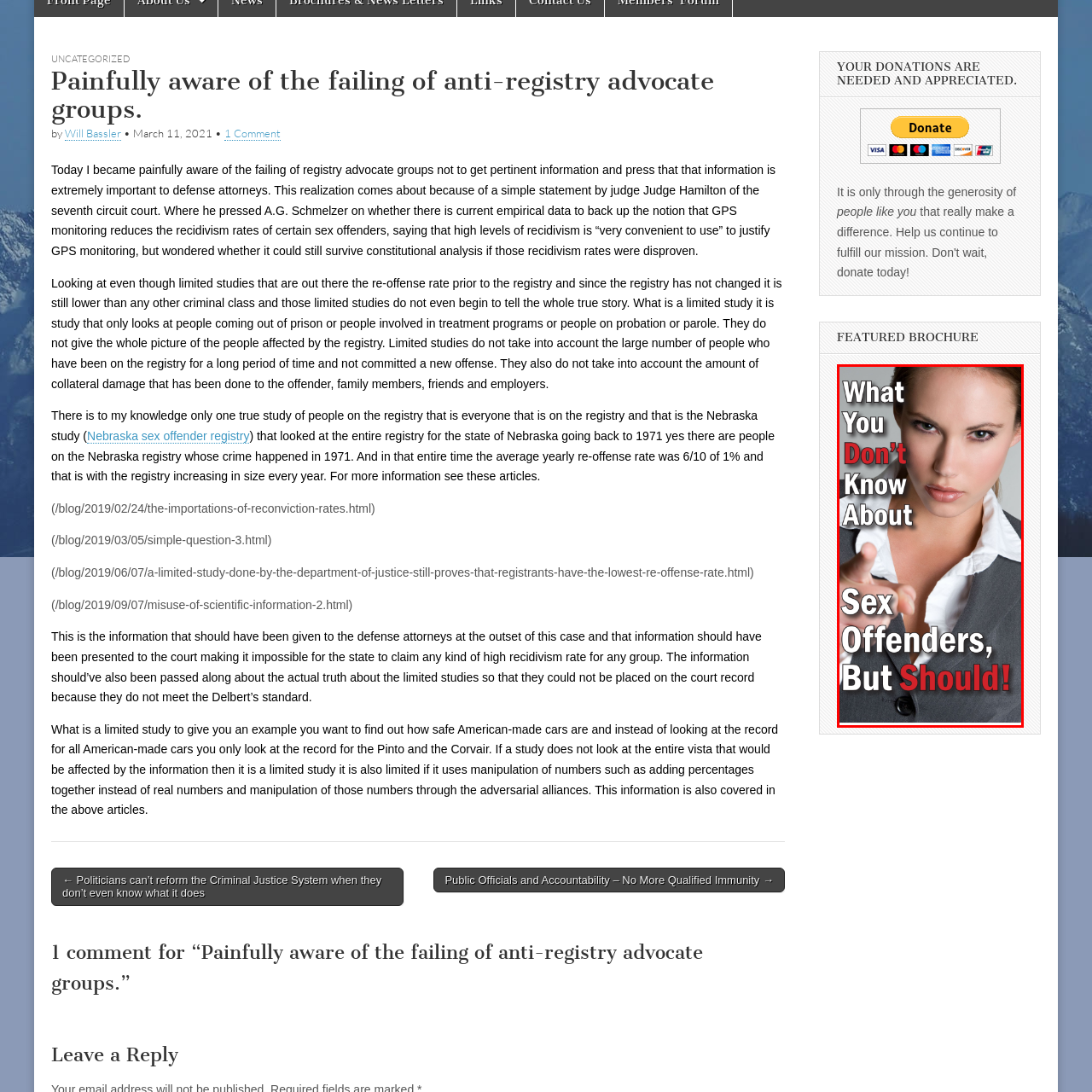What is the woman's facial expression in the image?
Inspect the image enclosed by the red bounding box and respond with as much detail as possible.

The woman's facial expression is serious, which is evident from her pointed finger gesture and the overall tone of the image, conveying a sense of urgency and importance.